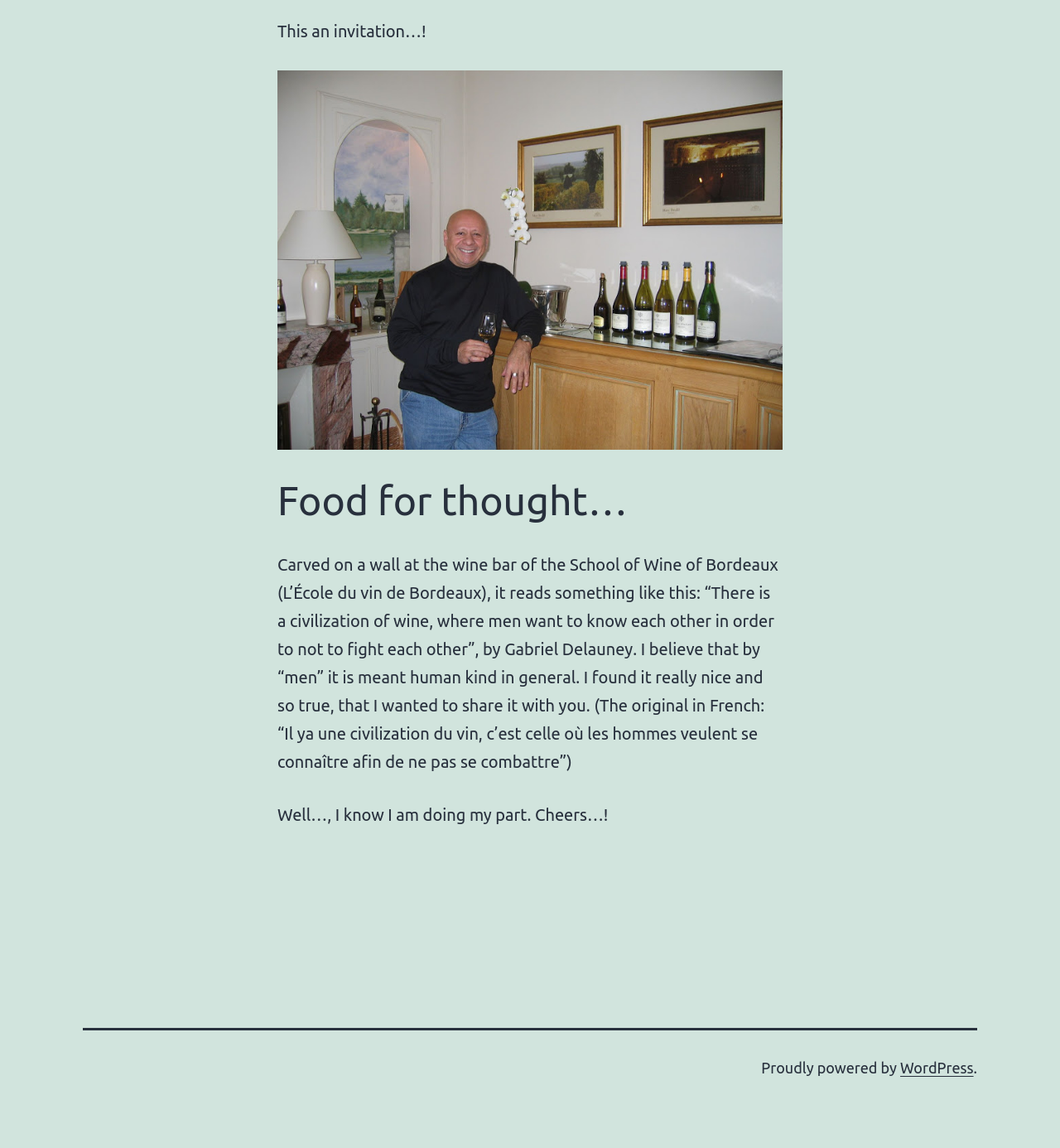Please specify the bounding box coordinates in the format (top-left x, top-left y, bottom-right x, bottom-right y), with all values as floating point numbers between 0 and 1. Identify the bounding box of the UI element described by: WordPress

[0.849, 0.923, 0.918, 0.937]